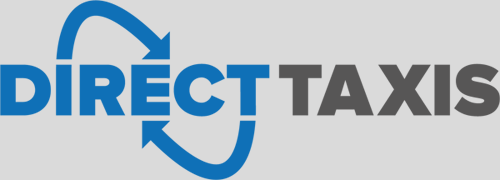Offer an in-depth caption for the image presented.

The image features the logo of "Direct Taxis," a transportation service based in Dereham, Norfolk. The design incorporates bold, blue lettering for "DIRECT," emphasizing the company's focus on direct and efficient taxi services. The word "TAXIS" is rendered in a darker gray, providing a visual contrast. In the background, there are graphic elements like arrows, symbolizing movement and direction, which reinforce the idea of reliable transportation. This logo encapsulates the brand's identity and commitment to delivering quality taxi services.